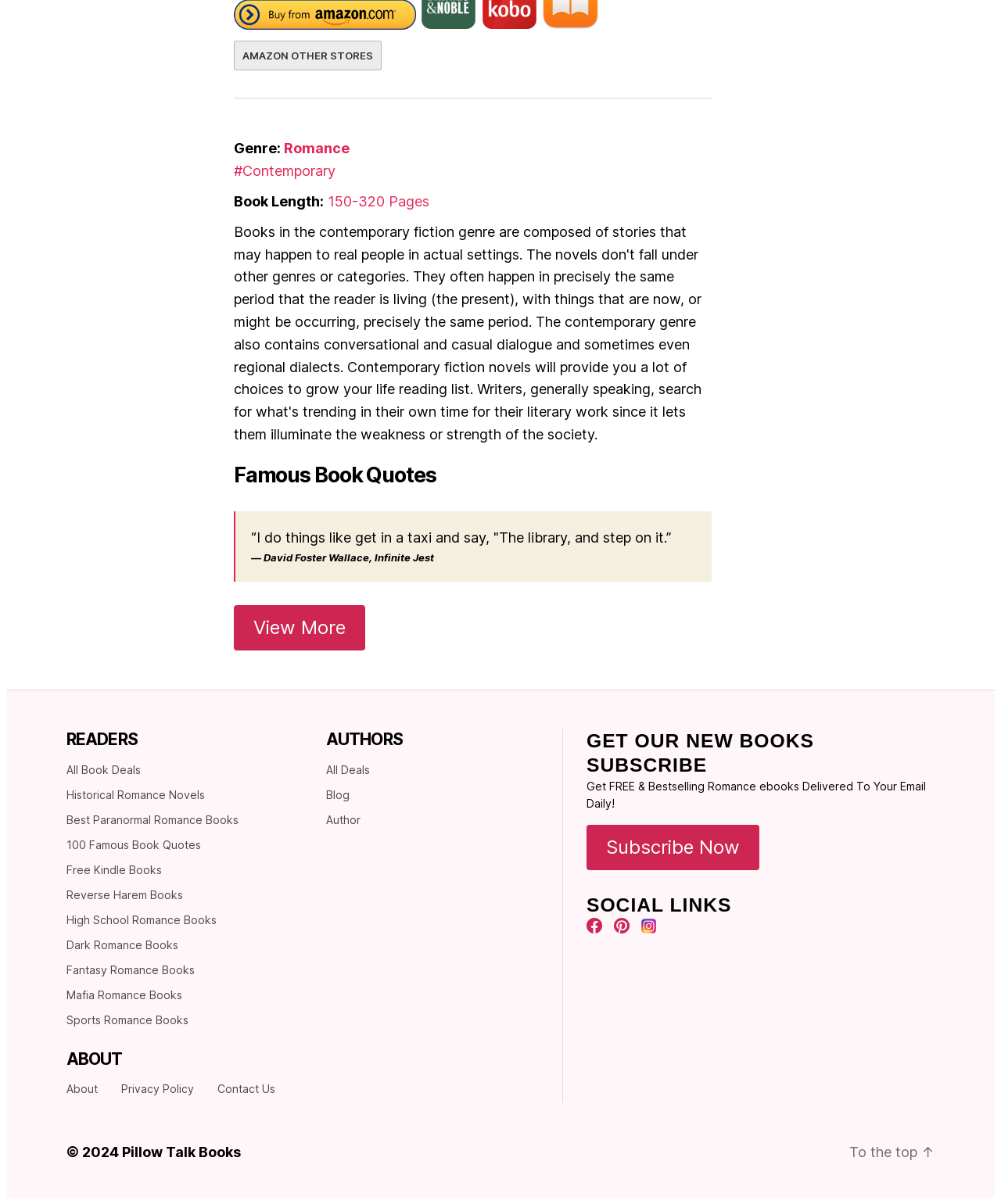Find the bounding box coordinates of the element's region that should be clicked in order to follow the given instruction: "Subscribe to get free romance ebooks". The coordinates should consist of four float numbers between 0 and 1, i.e., [left, top, right, bottom].

[0.586, 0.685, 0.759, 0.723]